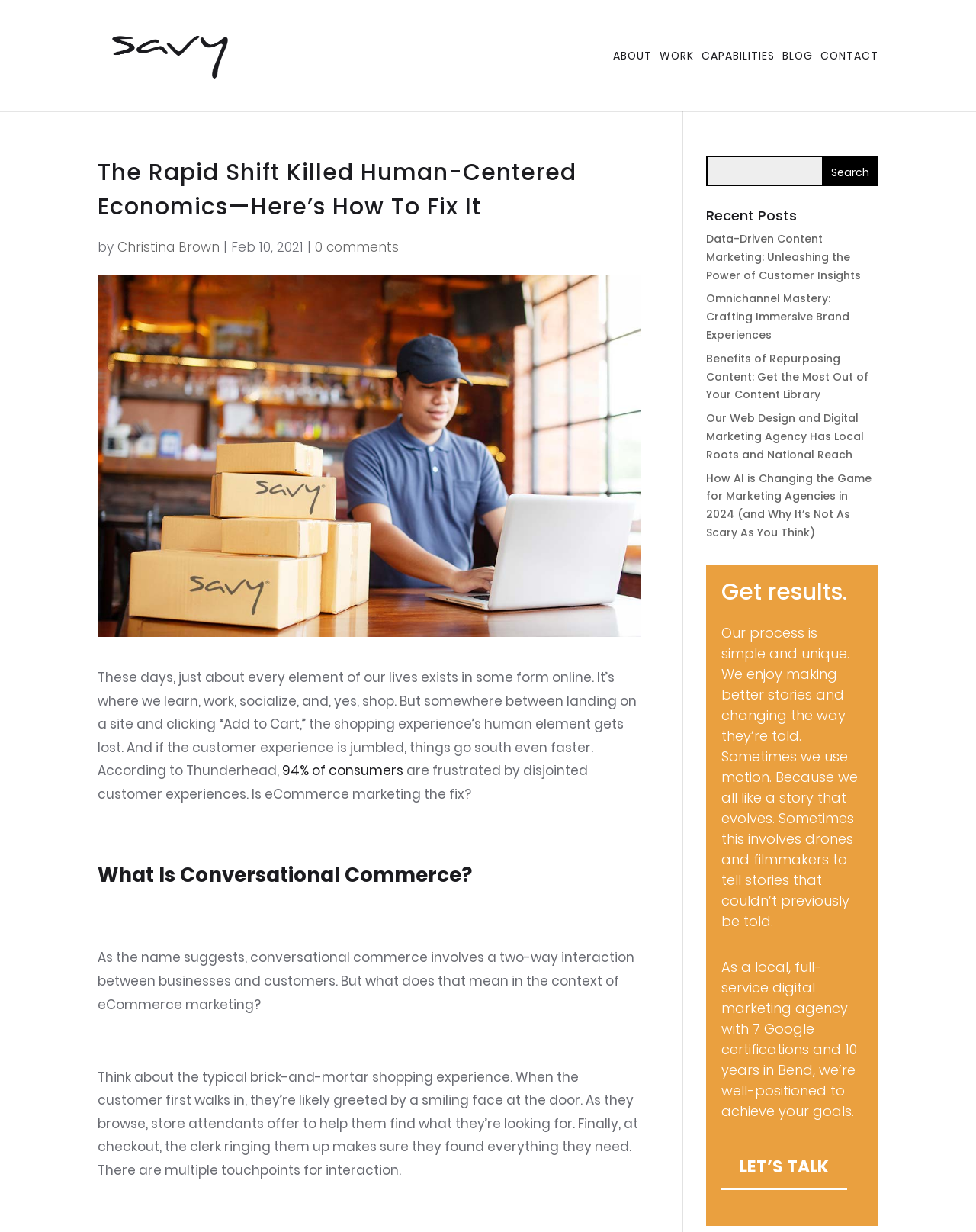What type of agency is described on the webpage?
Using the image as a reference, give an elaborate response to the question.

The webpage describes a local, full-service digital marketing agency with 7 Google certifications and 10 years of experience in Bend. This information is provided in the text 'As a local, full-service digital marketing agency with 7 Google certifications and 10 years in Bend, we’re well-positioned to achieve your goals.'